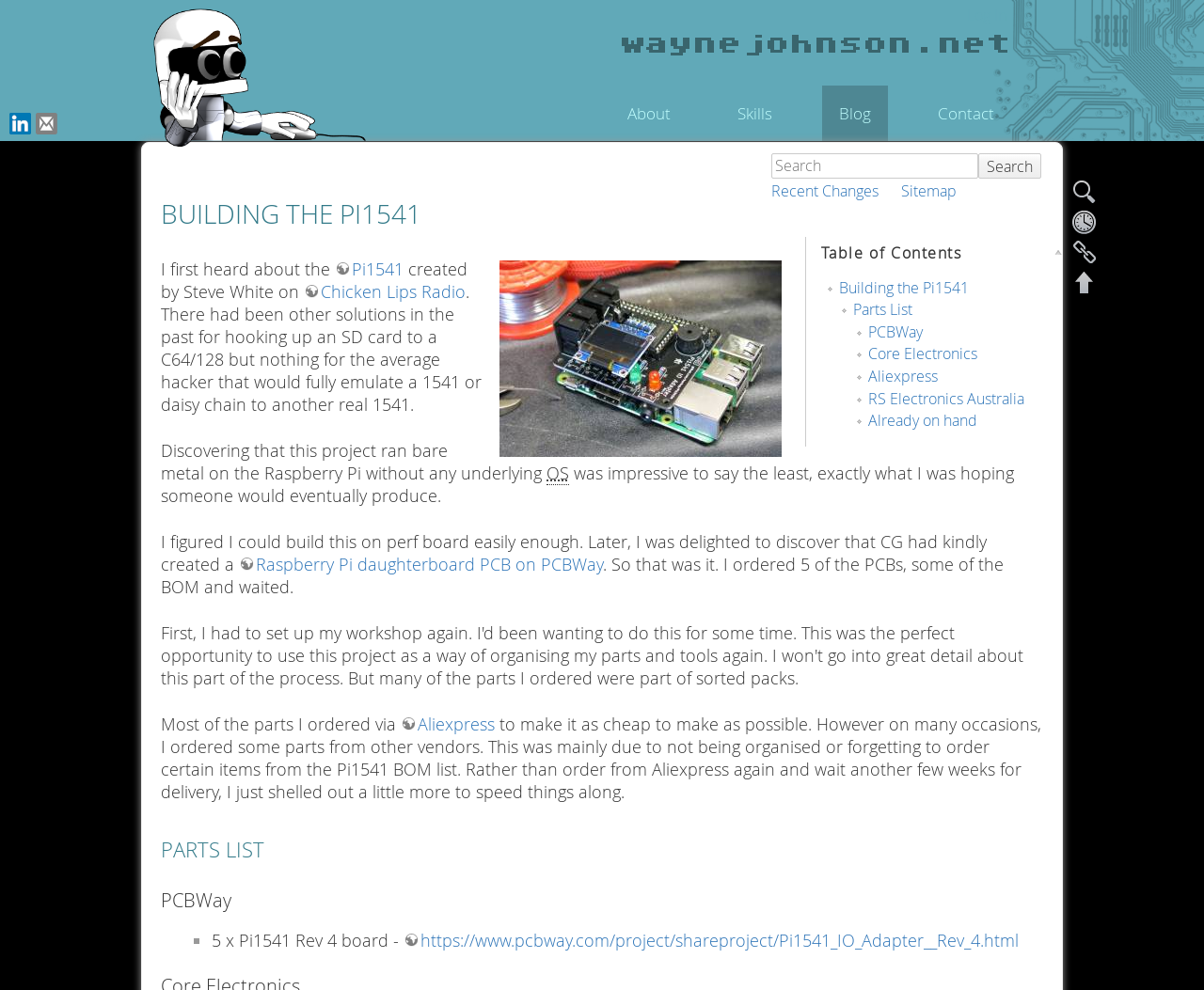Provide your answer in a single word or phrase: 
What is the purpose of the PCBWay link?

Ordering PCBs